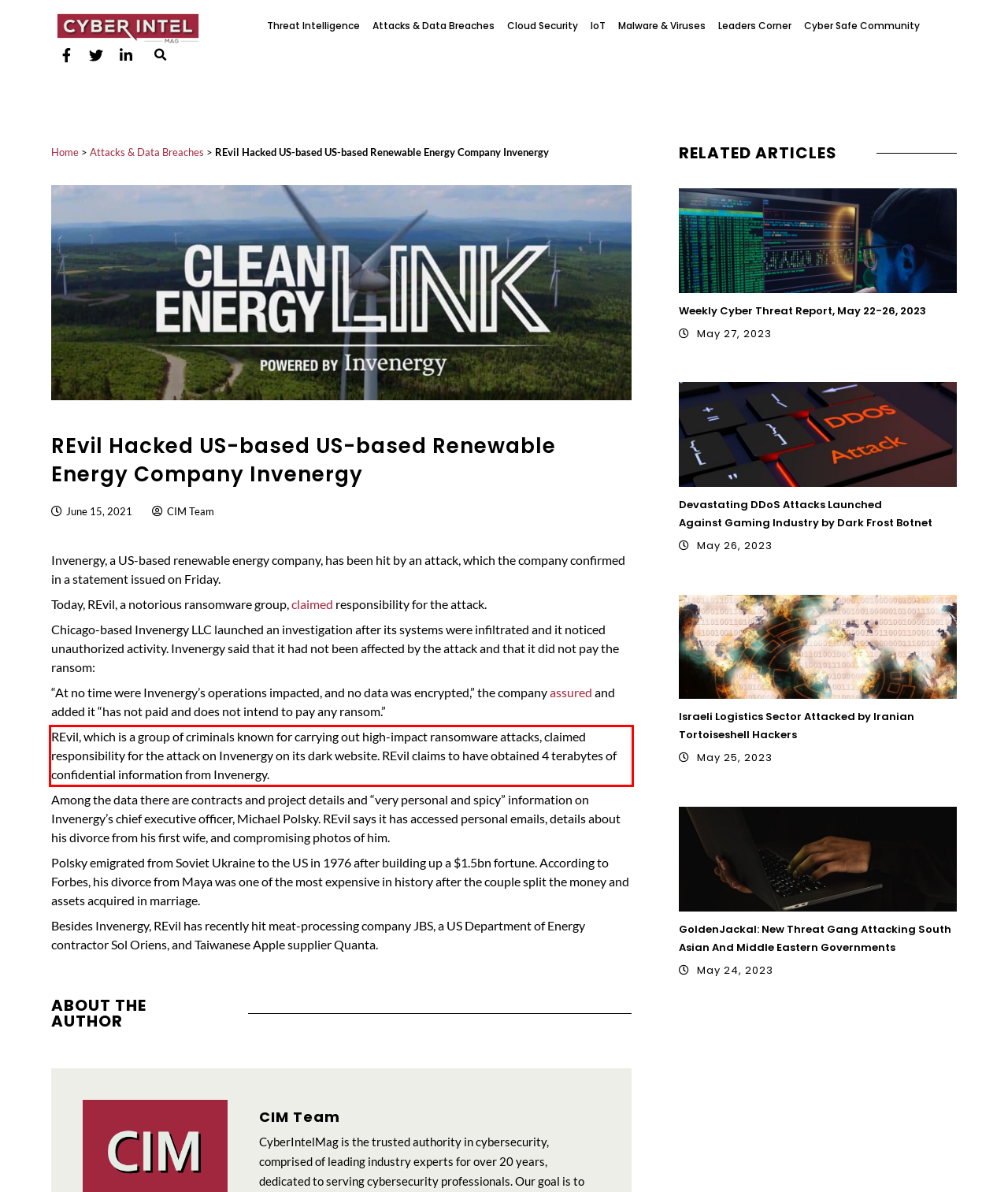Identify and transcribe the text content enclosed by the red bounding box in the given screenshot.

REvil, which is a group of criminals known for carrying out high-impact ransomware attacks, claimed responsibility for the attack on Invenergy on its dark website. REvil claims to have obtained 4 terabytes of confidential information from Invenergy.